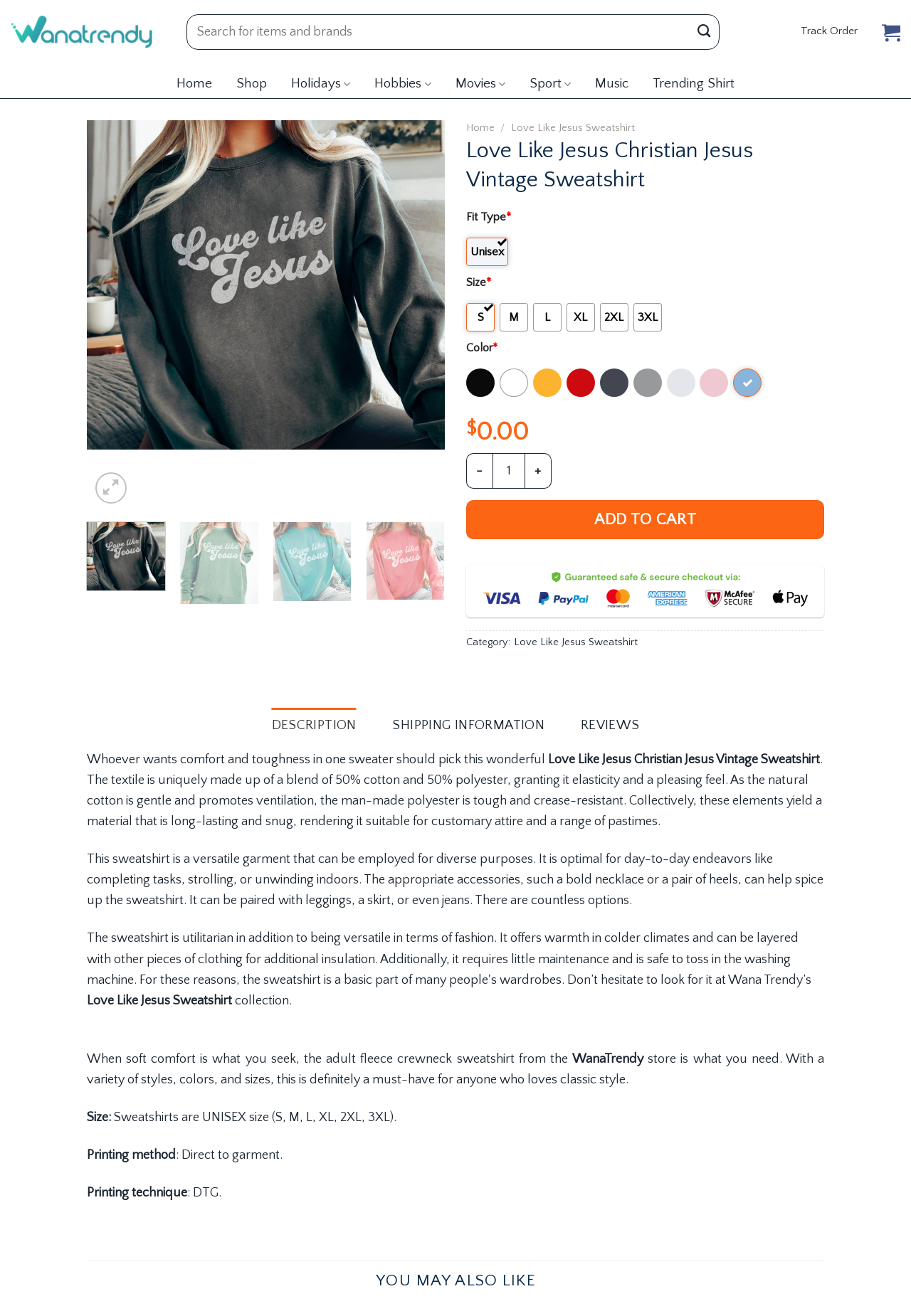Determine the bounding box coordinates of the element that should be clicked to execute the following command: "Contact through email".

None